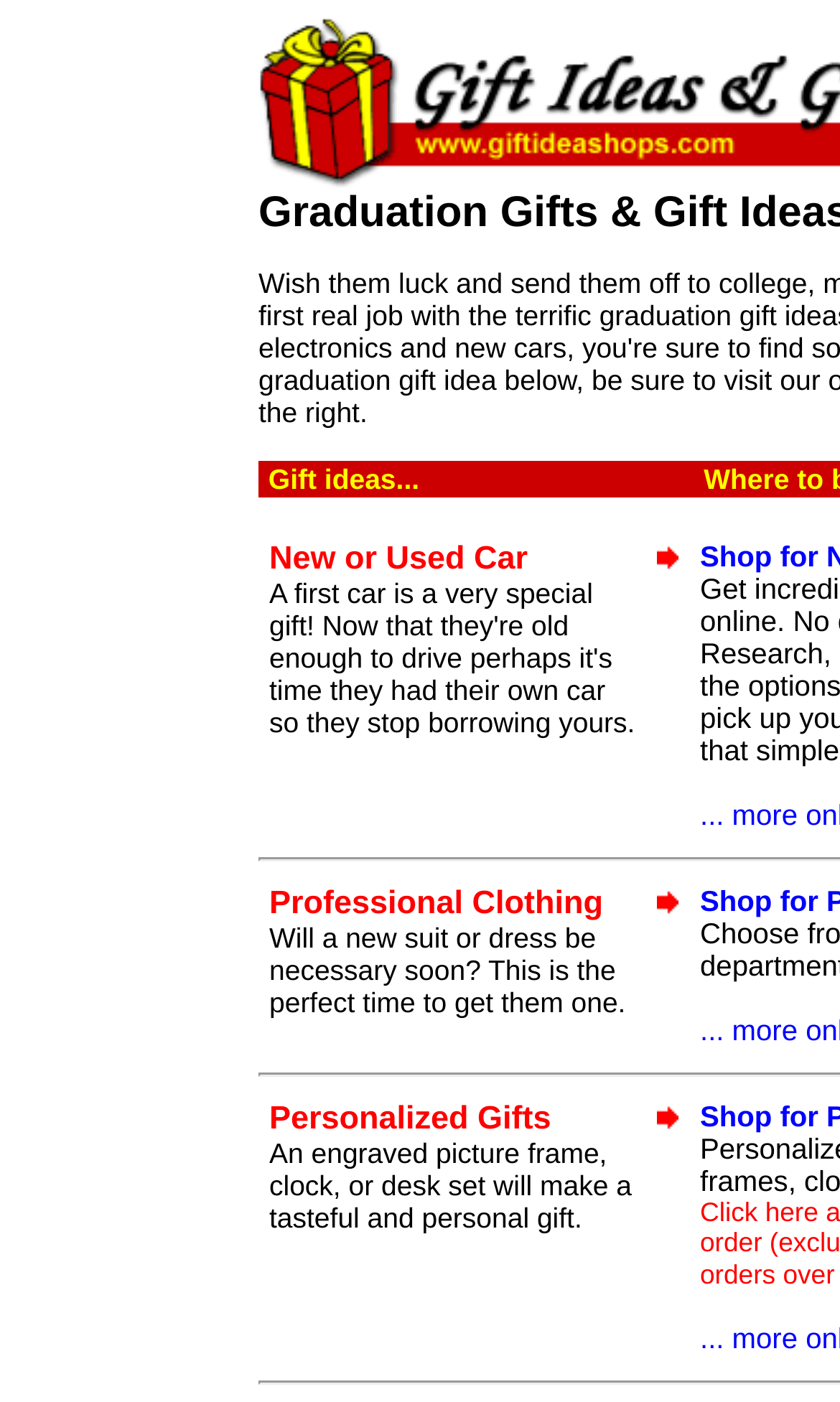Please study the image and answer the question comprehensively:
Are there any images on the webpage?

Upon inspecting the webpage, I notice that each gift idea has an accompanying image. There are a total of three images, one for each of the gift ideas presented.